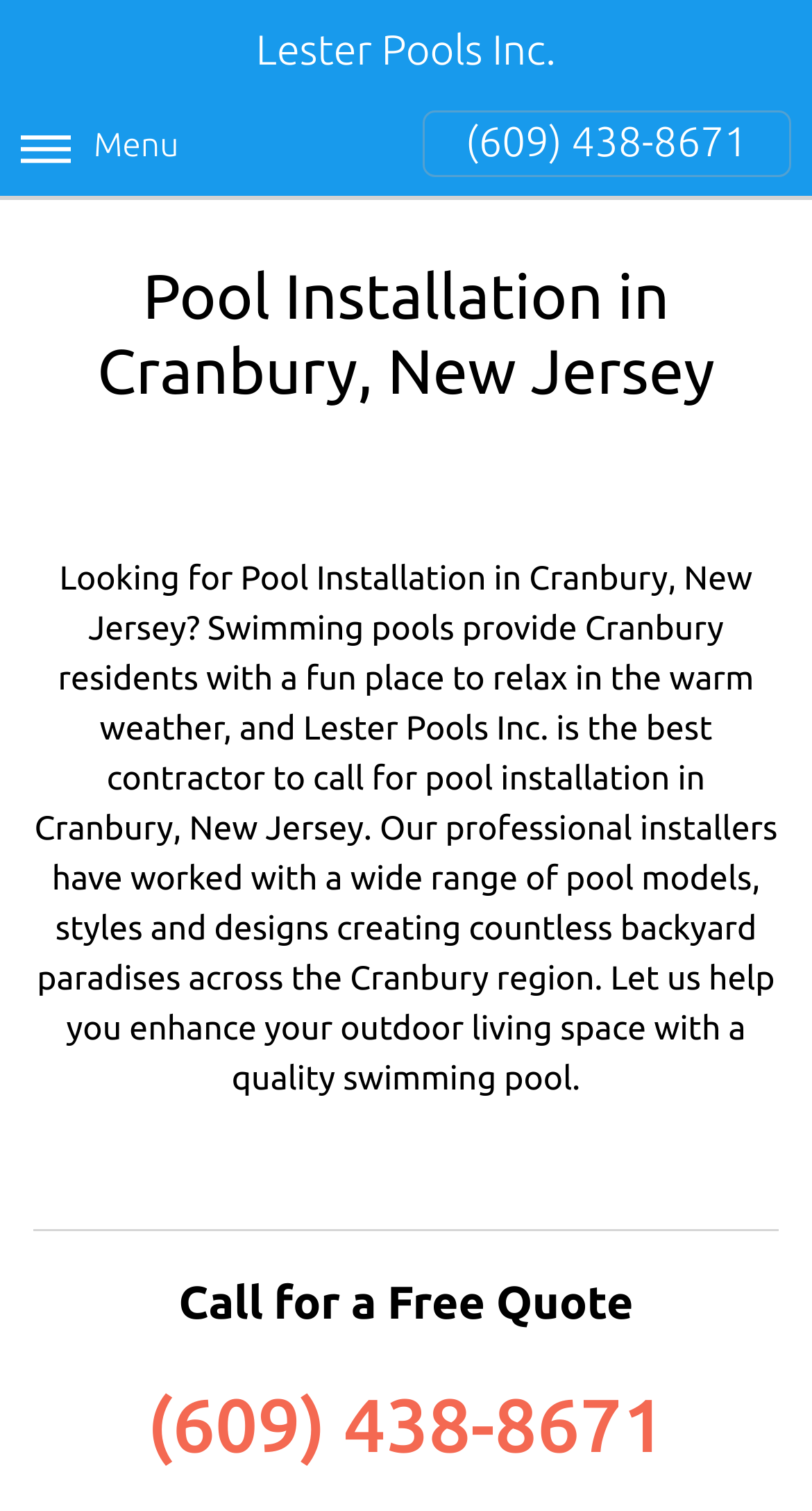Please identify the primary heading of the webpage and give its text content.

Lester Pools Inc.